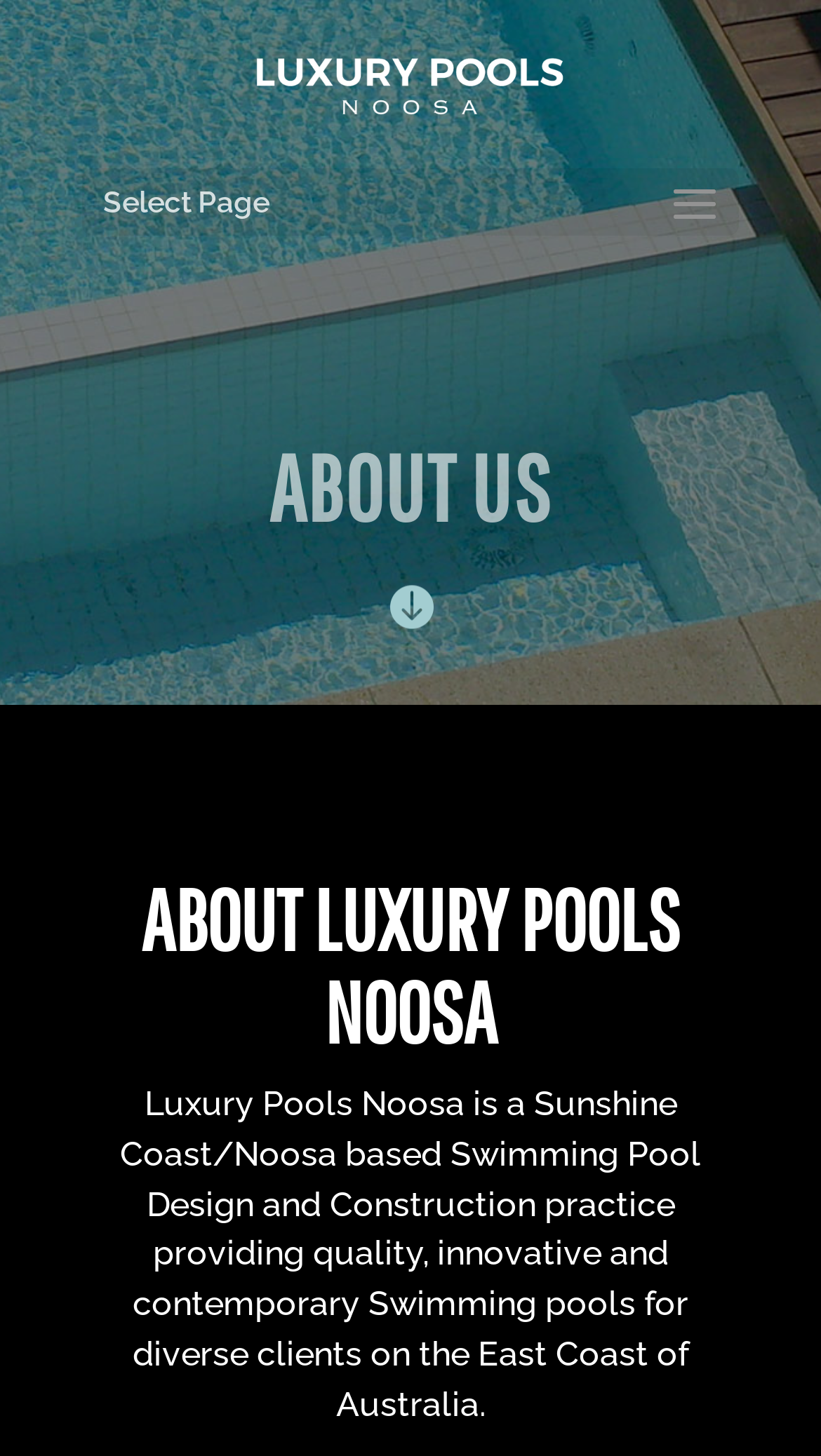Determine the bounding box coordinates (top-left x, top-left y, bottom-right x, bottom-right y) of the UI element described in the following text: alt="Luxury Pools Noosa"

[0.3, 0.044, 0.7, 0.067]